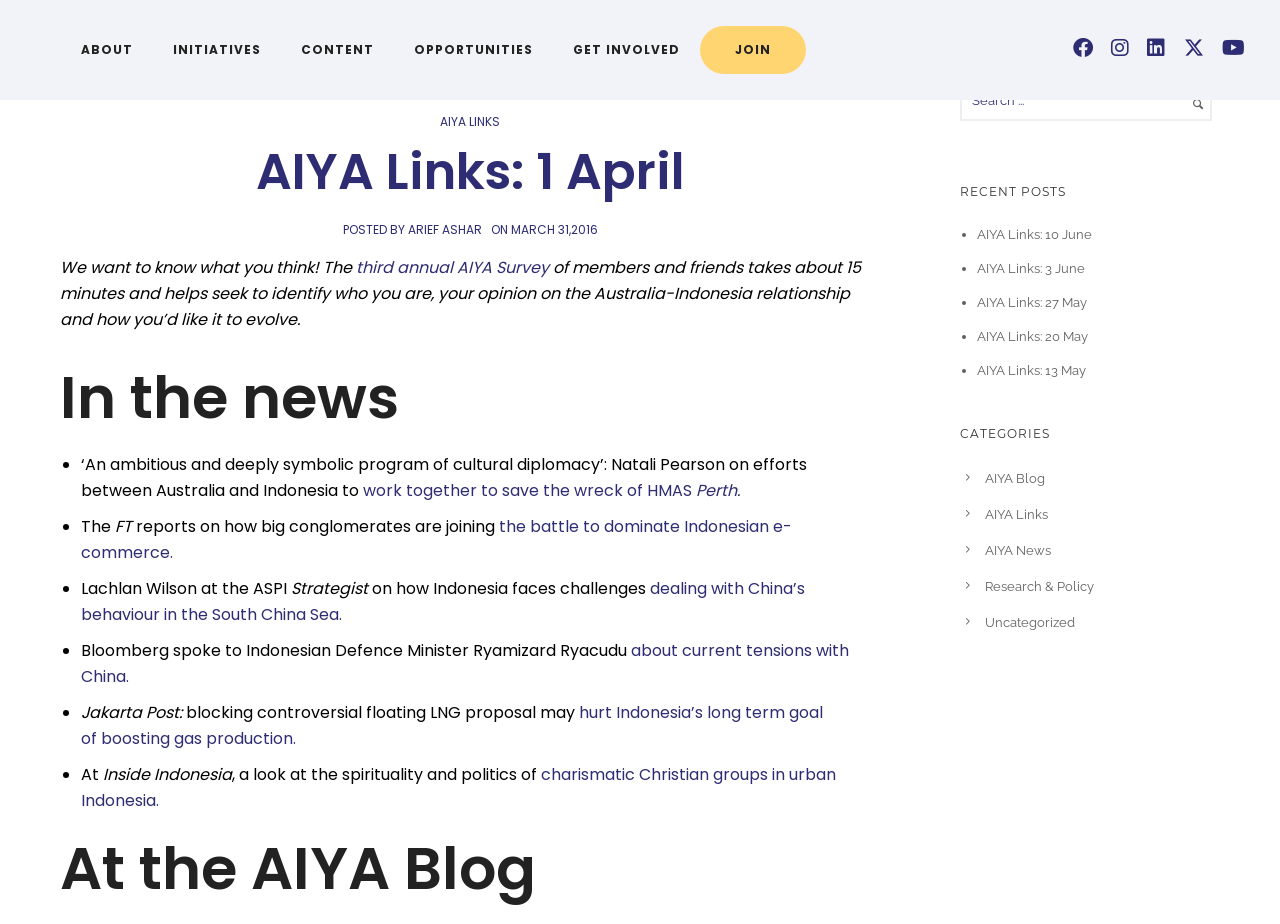Please answer the following question using a single word or phrase: What is the topic of the article by Natali Pearson?

Efforts between Australia and Indonesia to work together to save the wreck of HMAS Perth